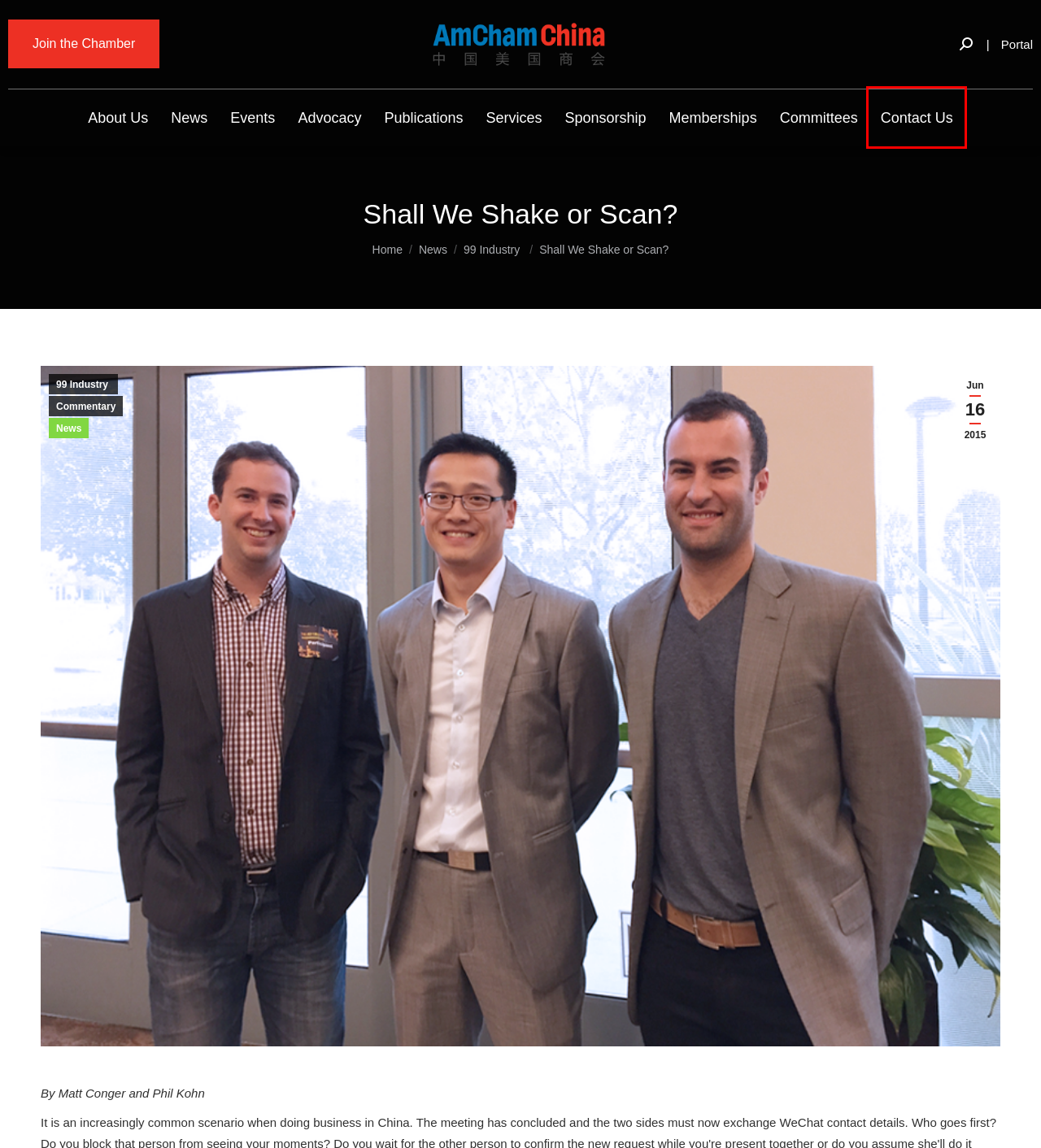Examine the screenshot of a webpage with a red rectangle bounding box. Select the most accurate webpage description that matches the new webpage after clicking the element within the bounding box. Here are the candidates:
A. AmCham China Memberships–2022 – AmCham China
B. News – AmCham China
C. AmCham China Memberships – AmCham China
D. AmCham China – American Chamber of Commerce in China
E. Contact Us – AmCham China
F. AmCham China
G. AmCham China’s Advocacy – AmCham China
H. Commentary – AmCham China

E